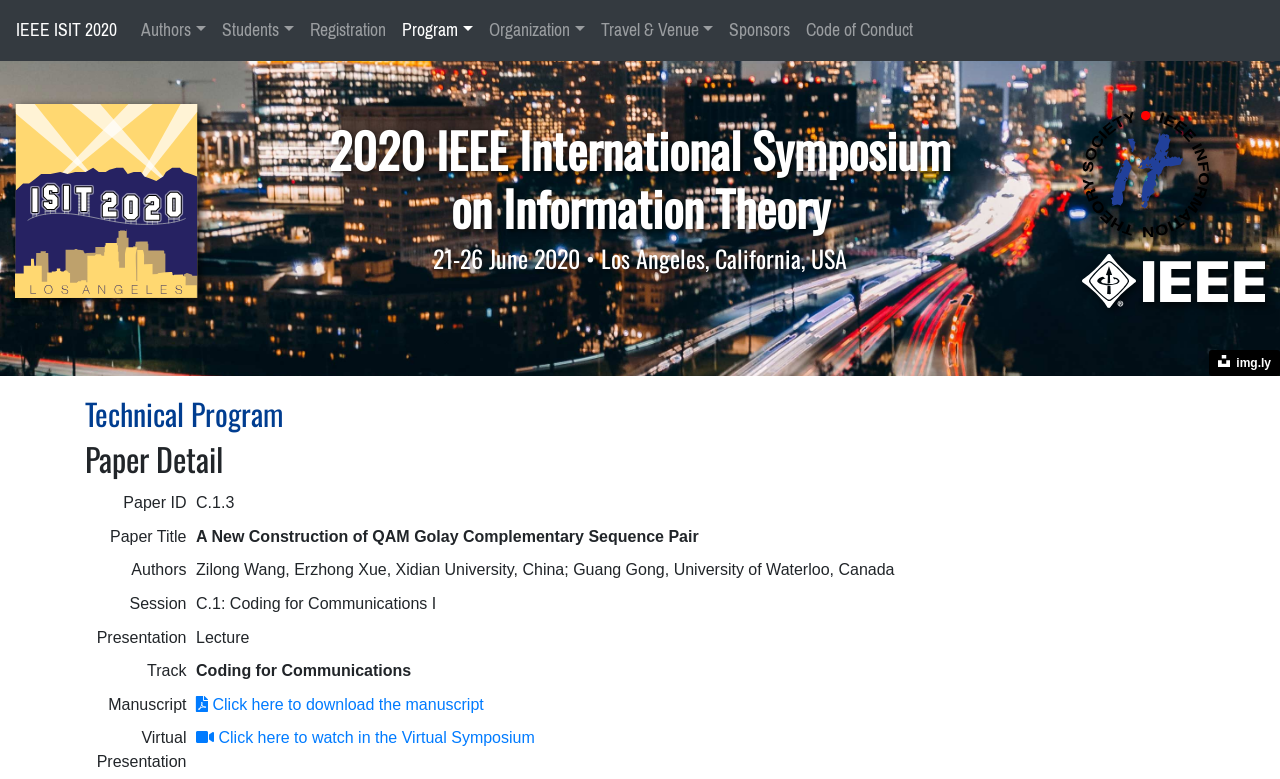Locate the bounding box coordinates of the segment that needs to be clicked to meet this instruction: "Watch in the Virtual Symposium".

[0.153, 0.936, 0.418, 0.958]